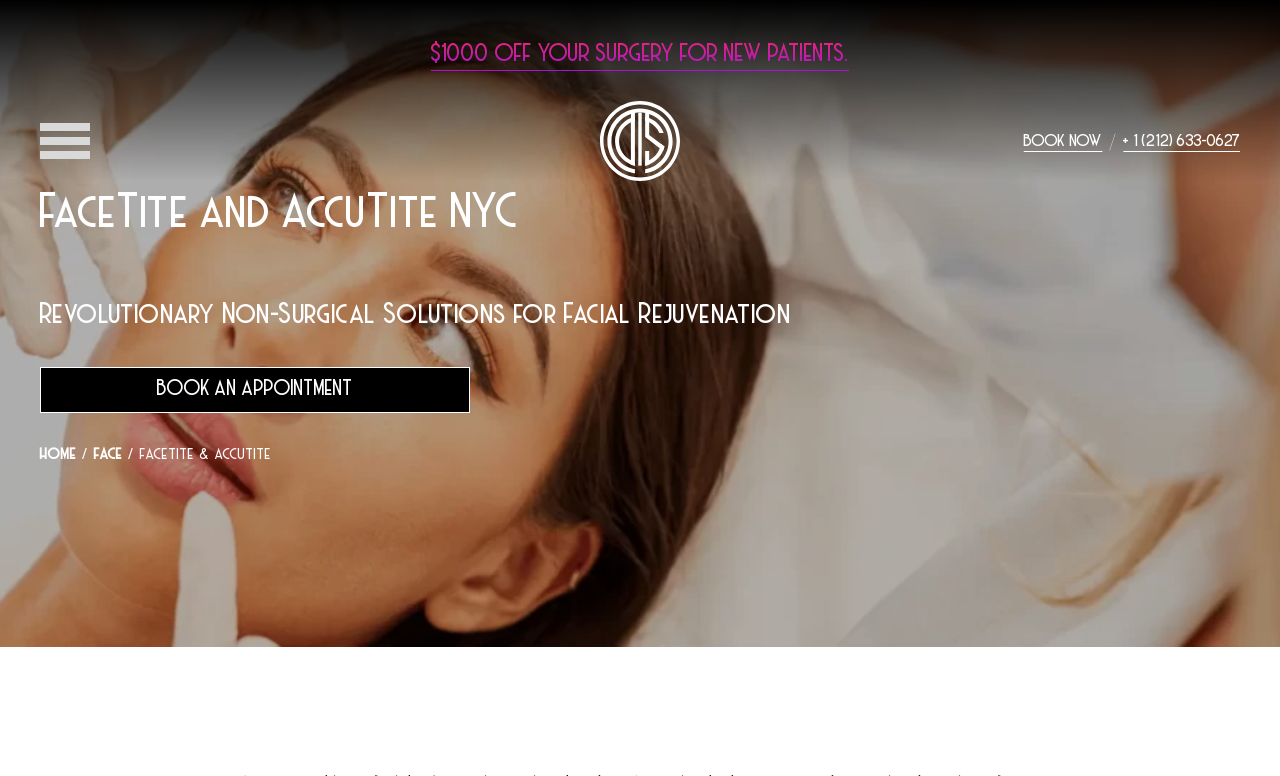Generate the title text from the webpage.

FaceTite and AccuTite NYC